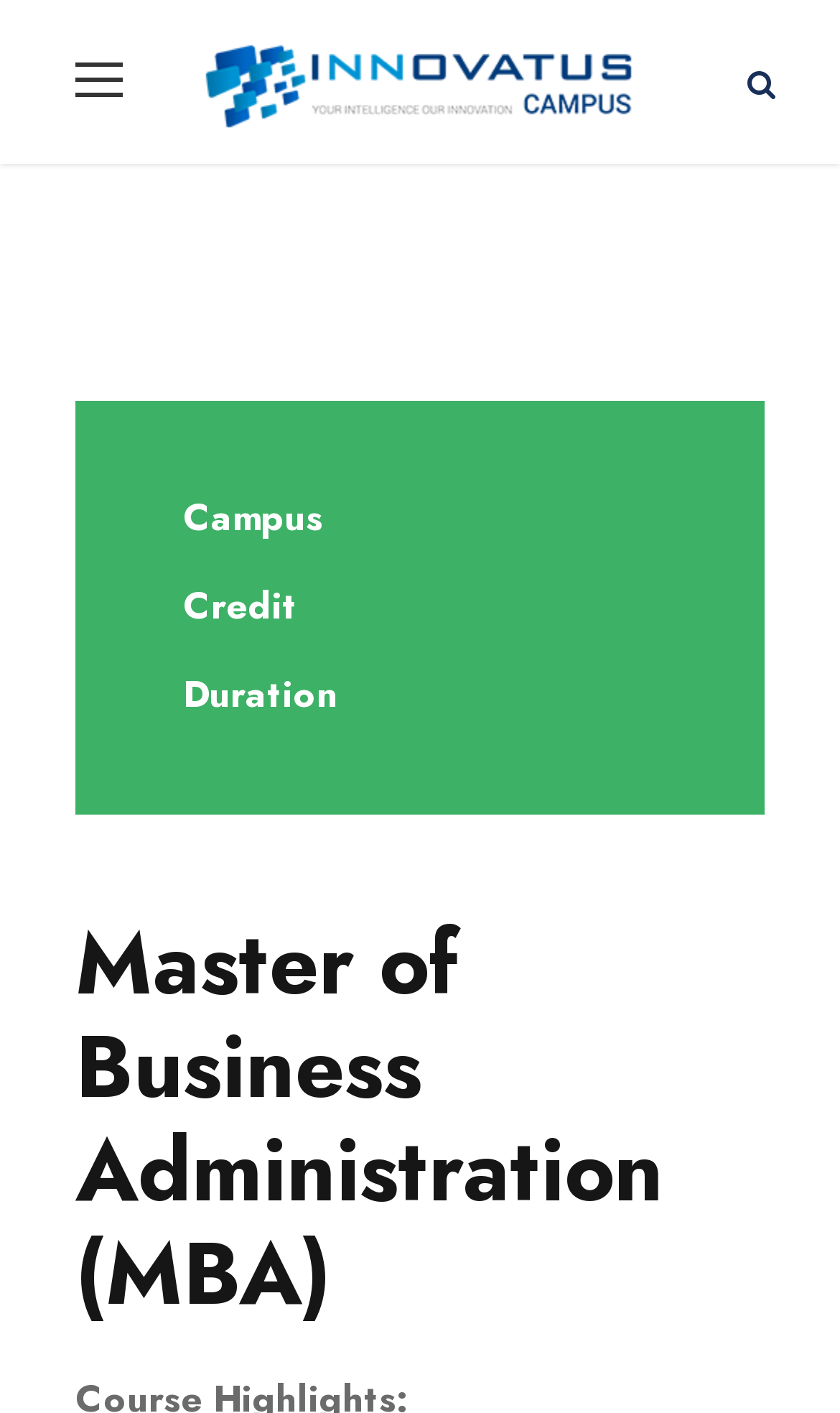Provide the bounding box coordinates for the UI element that is described as: "parent_node: Campus".

[0.808, 0.898, 0.923, 0.967]